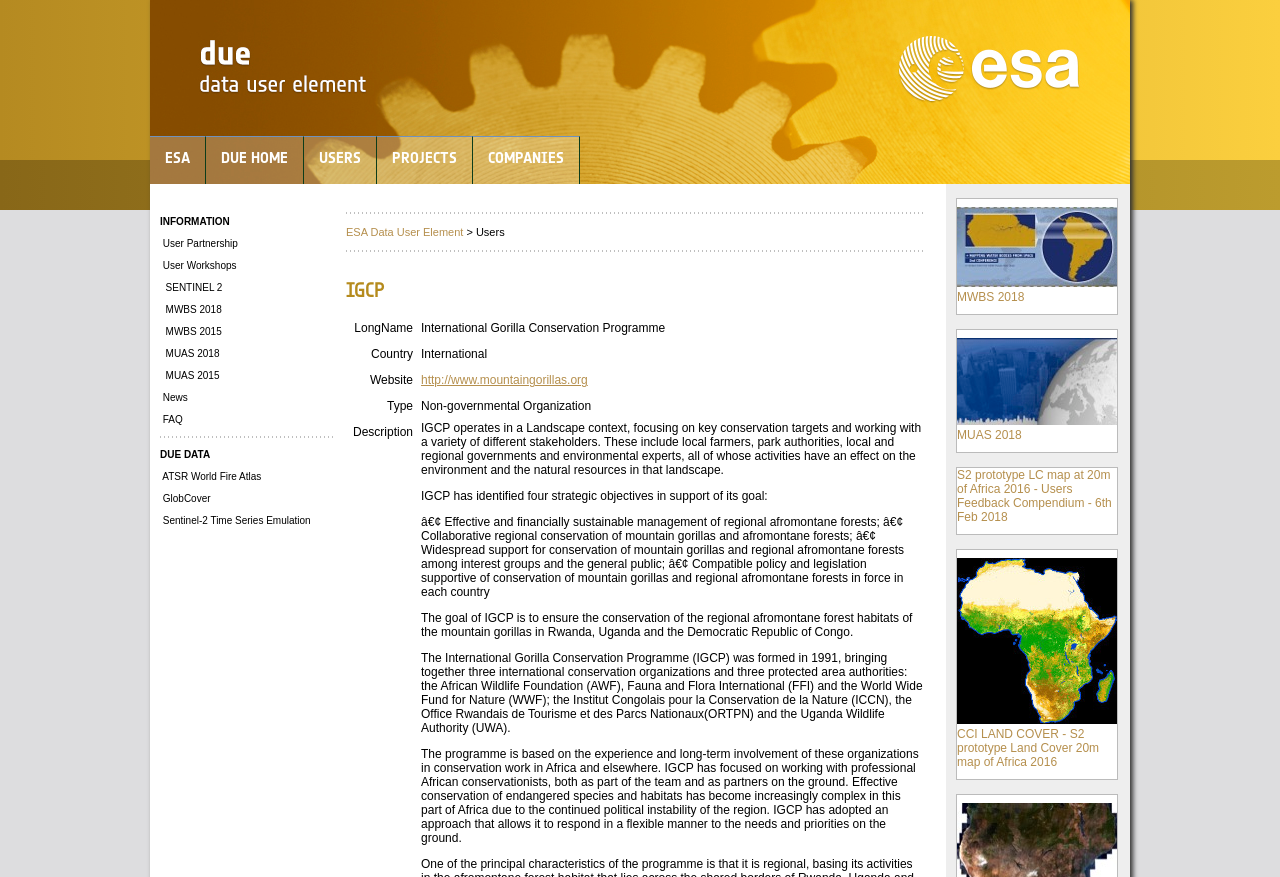Offer a thorough description of the webpage.

The webpage is titled "ESA Data User Element" and has a navigation menu at the top with five links: "ESA", "DUE HOME", "USERS", "PROJECTS", and "COMPANIES". Below the navigation menu, there is a section with the title "INFORMATION" and several links related to user partnerships, workshops, and projects, including "SENTINEL 2" and "MWBS 2018".

On the left side of the page, there is a section with the title "DUE DATA" and several links to datasets, including "ATSR World Fire Atlas", "GlobCover", and "Sentinel-2 Time Series Emulation". 

In the middle of the page, there is a table with information about the "International Gorilla Conservation Programme" (IGCP), including its long name, country, website, and type. The website link is clickable and opens the IGCP website.

On the right side of the page, there are three links with images: "MWBS 2018", "MUAS 2018", and "S2 prototype LC map at 20m of Africa 2016 - Users Feedback Compendium - 6th Feb 2018". The images are likely related to the projects or datasets mentioned in the links. There is also a link to "CCI LAND COVER - S2 prototype Land Cover 20m map of Africa 2016" with an image.